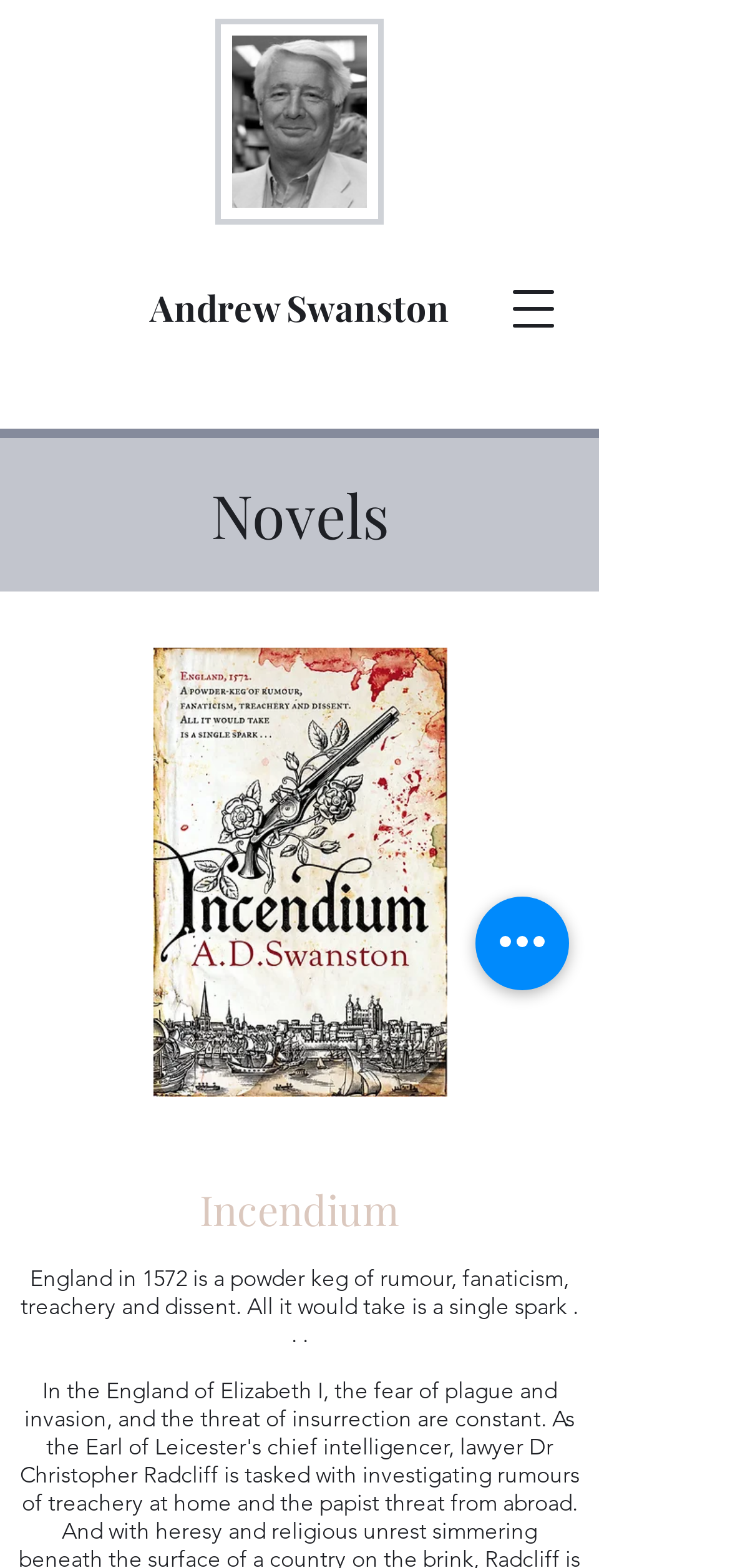How many images are on this webpage?
Using the image, respond with a single word or phrase.

2